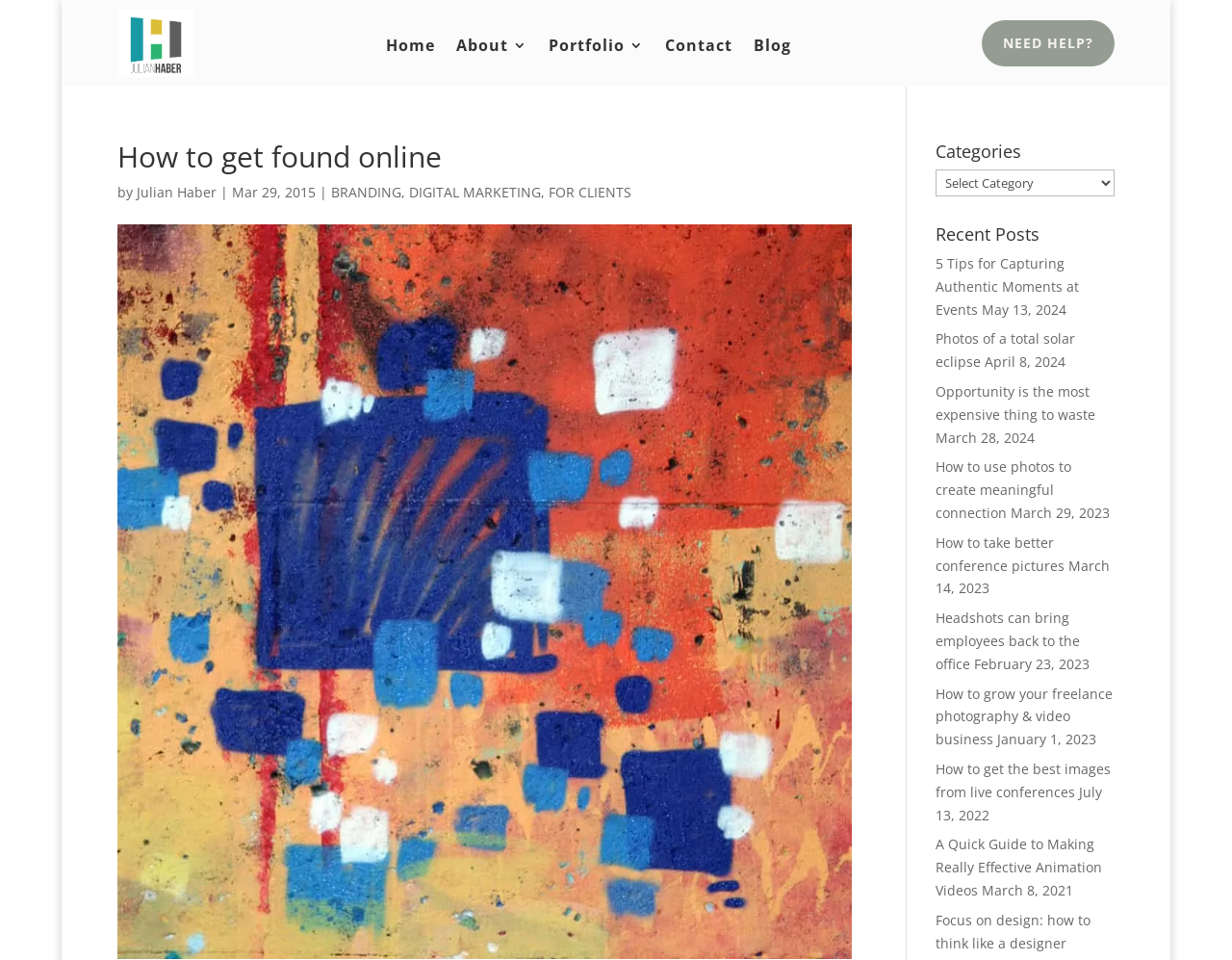Give the bounding box coordinates for the element described by: "Blog".

[0.611, 0.04, 0.642, 0.062]